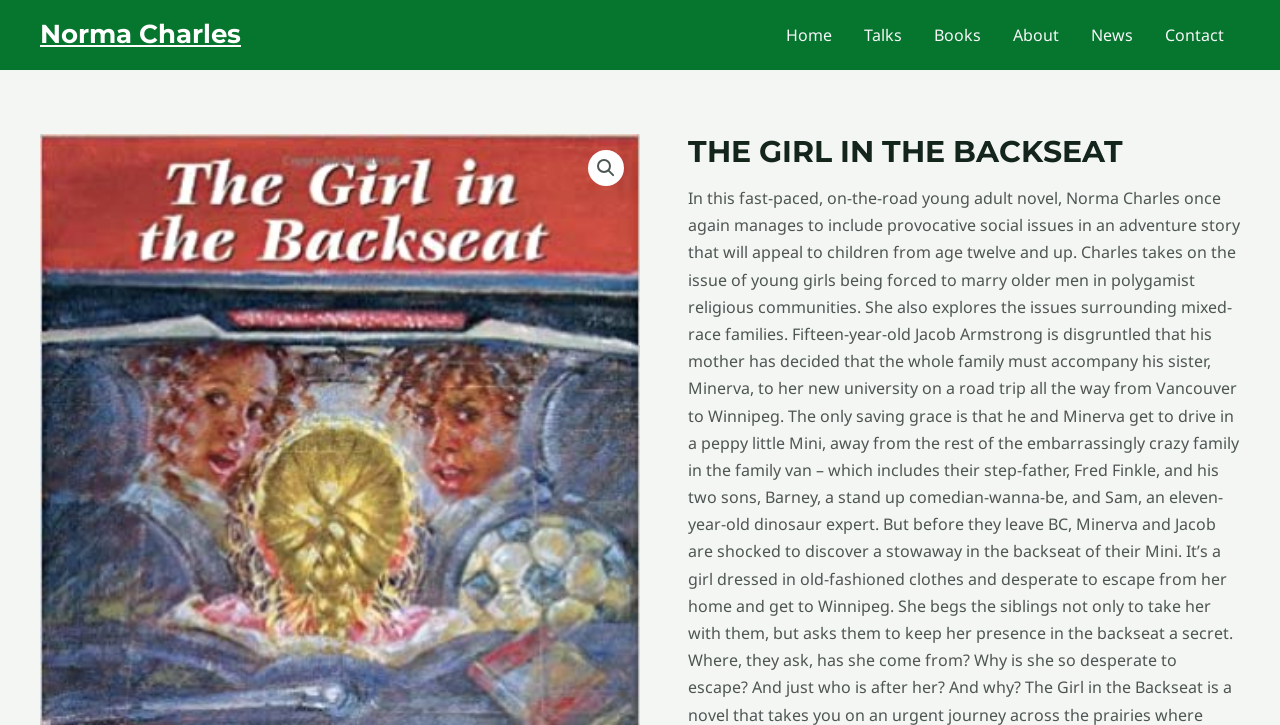How many navigation links are there?
Please provide a detailed and thorough answer to the question.

There are six navigation links on the top right of the webpage, which are 'Home', 'Talks', 'Books', 'About', 'News', and 'Contact'.